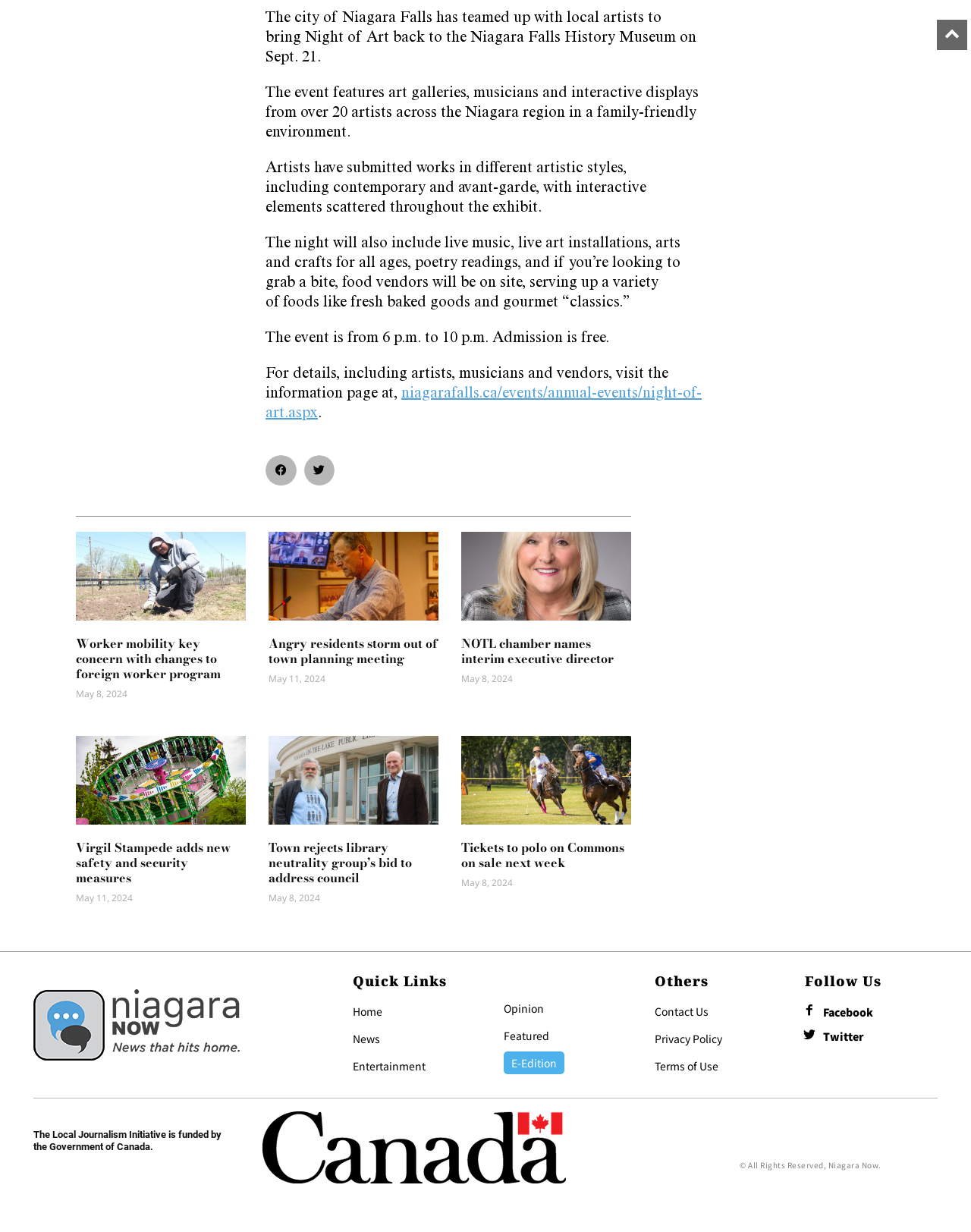Please determine the bounding box coordinates for the element with the description: "niagarafalls.ca/events/annual-events/night-of-art.aspx".

[0.273, 0.314, 0.723, 0.342]